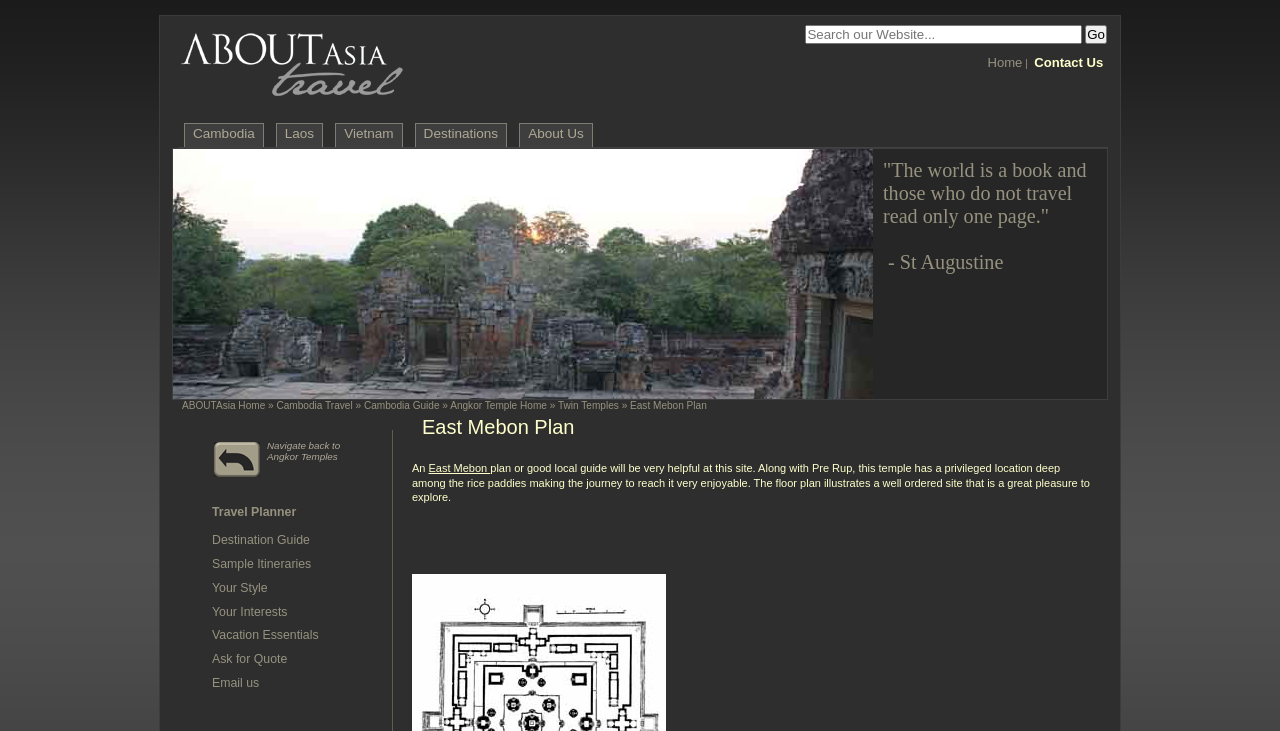Find the bounding box coordinates of the element you need to click on to perform this action: 'Click Contact Info'. The coordinates should be represented by four float values between 0 and 1, in the format [left, top, right, bottom].

None